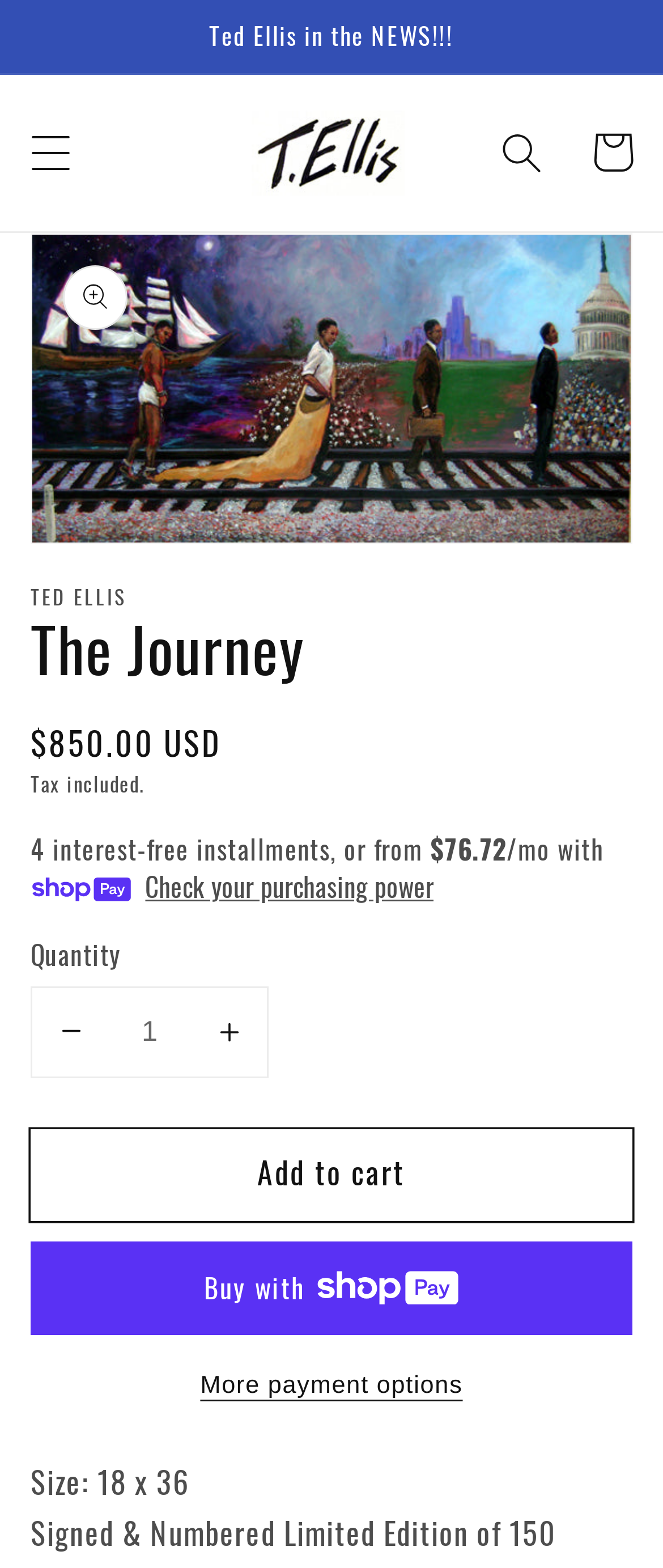Bounding box coordinates are specified in the format (top-left x, top-left y, bottom-right x, bottom-right y). All values are floating point numbers bounded between 0 and 1. Please provide the bounding box coordinate of the region this sentence describes: Add to cart

[0.046, 0.72, 0.954, 0.778]